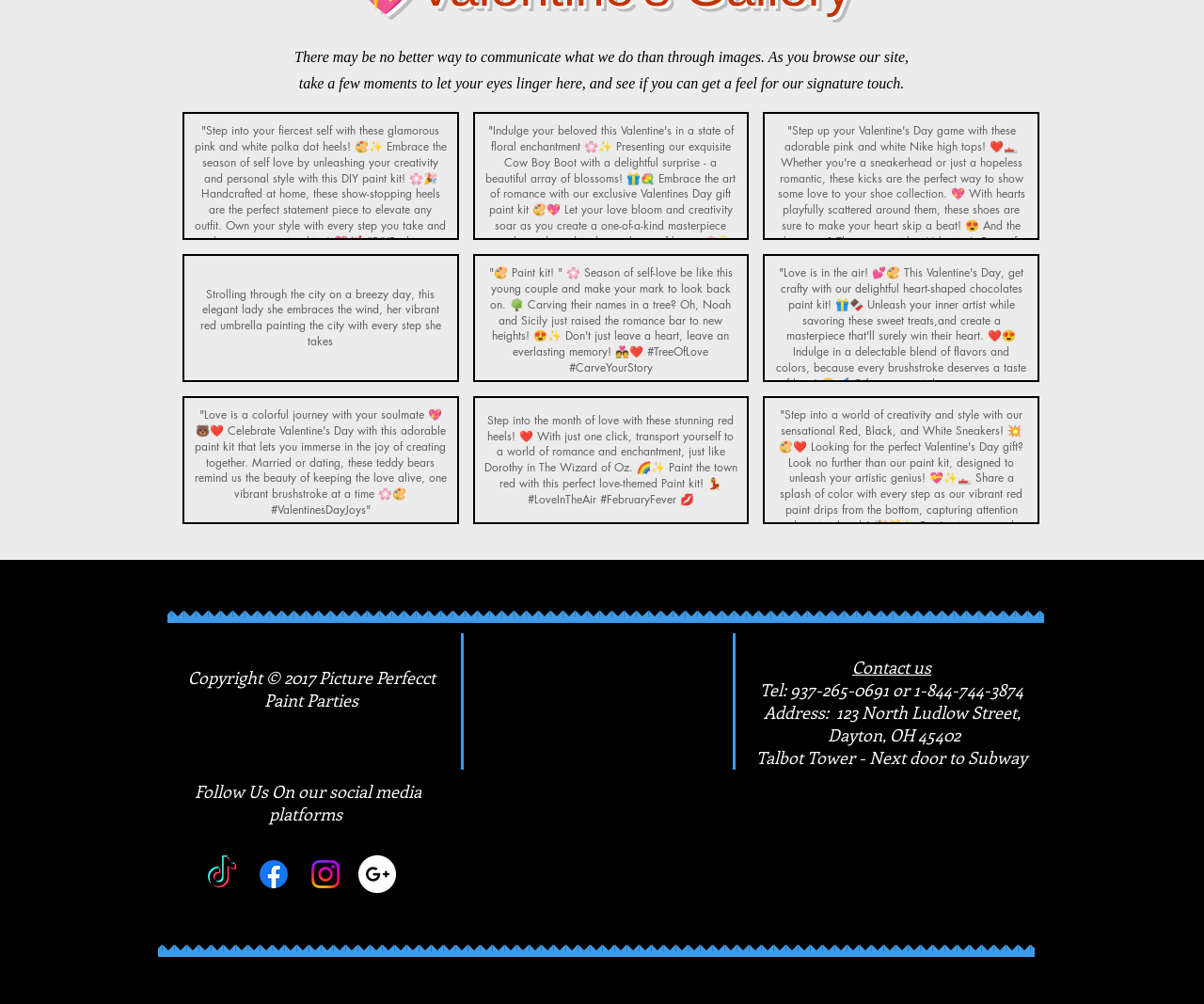For the element described, predict the bounding box coordinates as (top-left x, top-left y, bottom-right x, bottom-right y). All values should be between 0 and 1. Element description: Contact us

[0.708, 0.656, 0.773, 0.675]